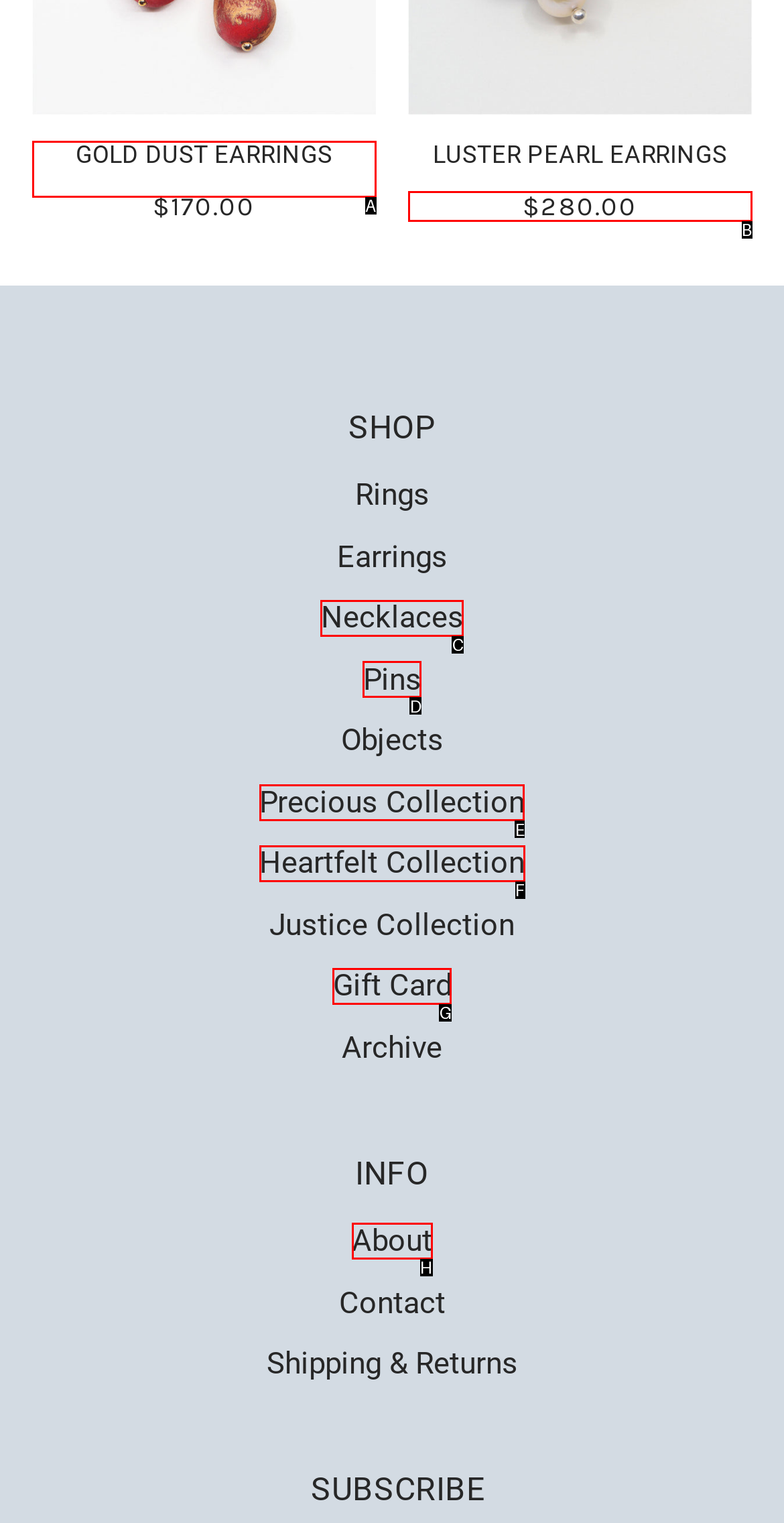Identify which lettered option to click to carry out the task: Learn about the precious collection. Provide the letter as your answer.

E